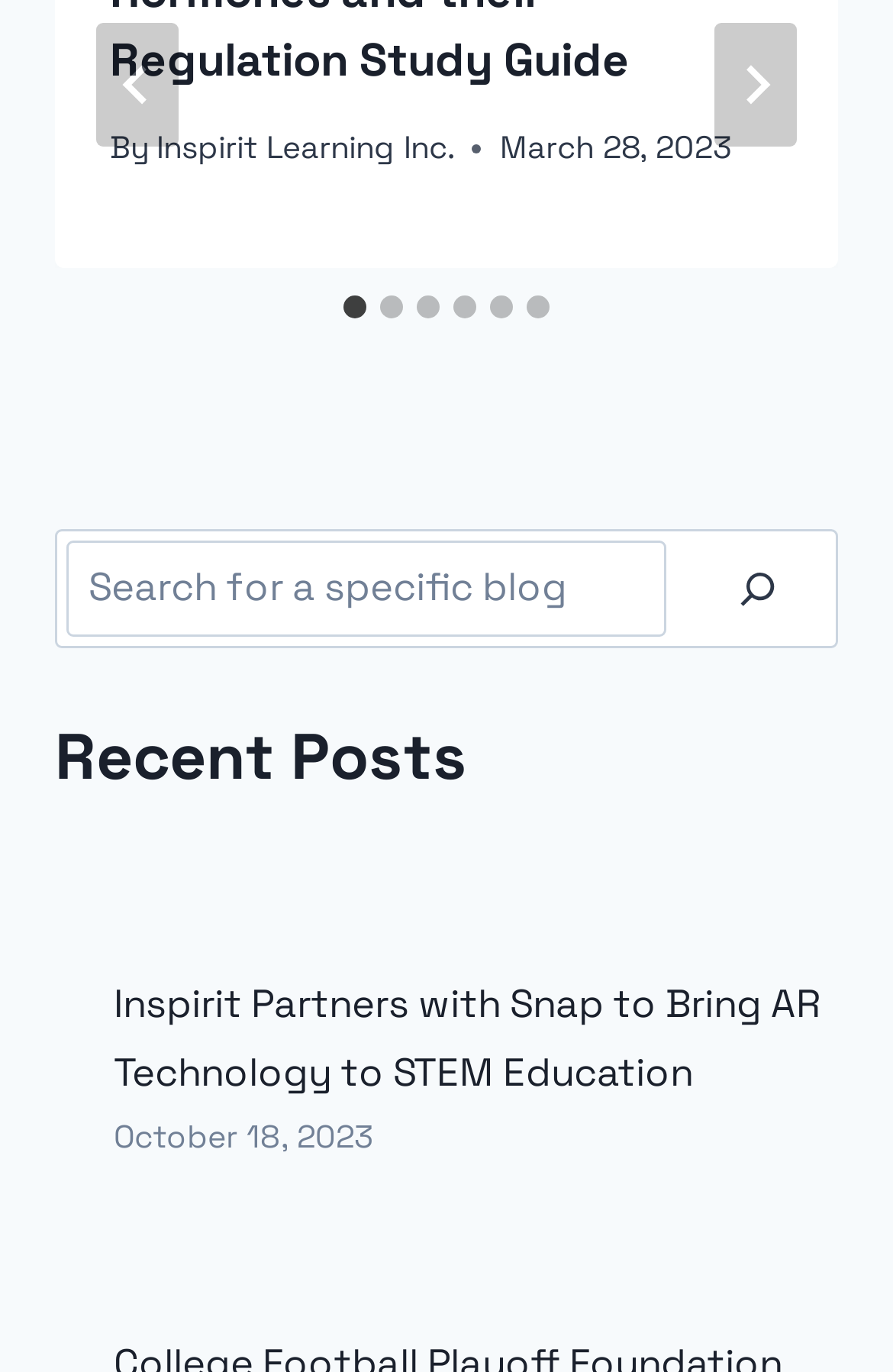Determine the bounding box coordinates for the area that should be clicked to carry out the following instruction: "Next".

[0.8, 0.017, 0.892, 0.107]